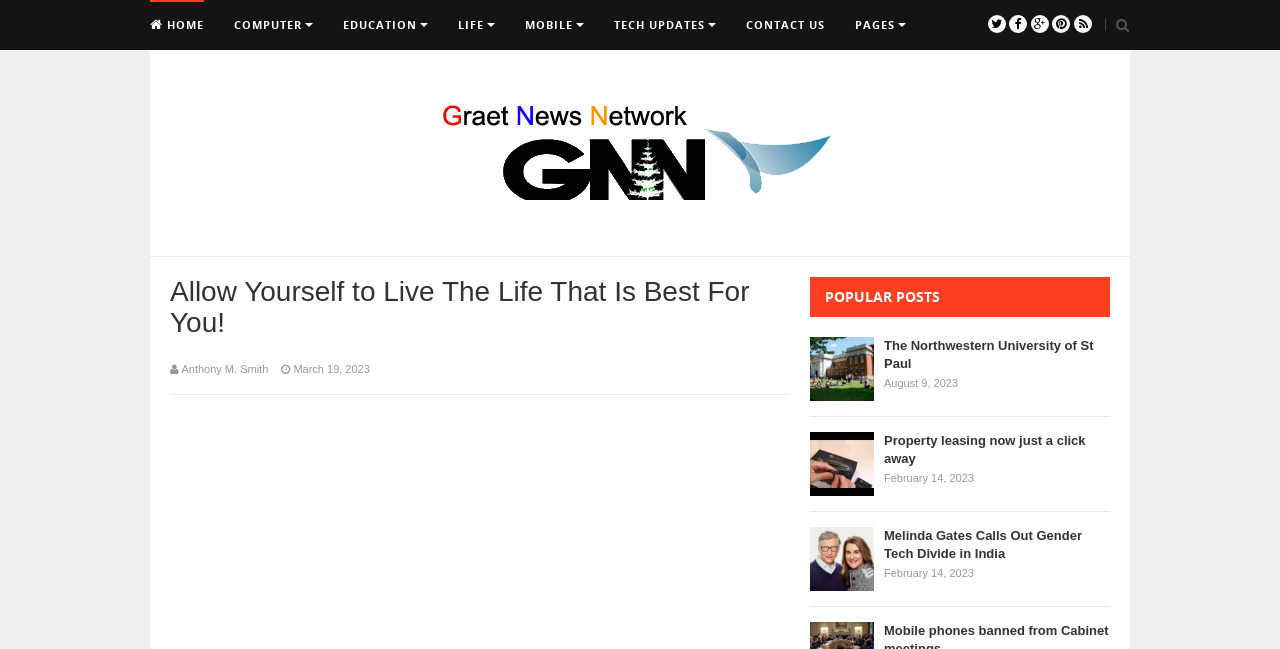What is the category of the link 'EDUCATION'?
Refer to the image and answer the question using a single word or phrase.

EDUCATION